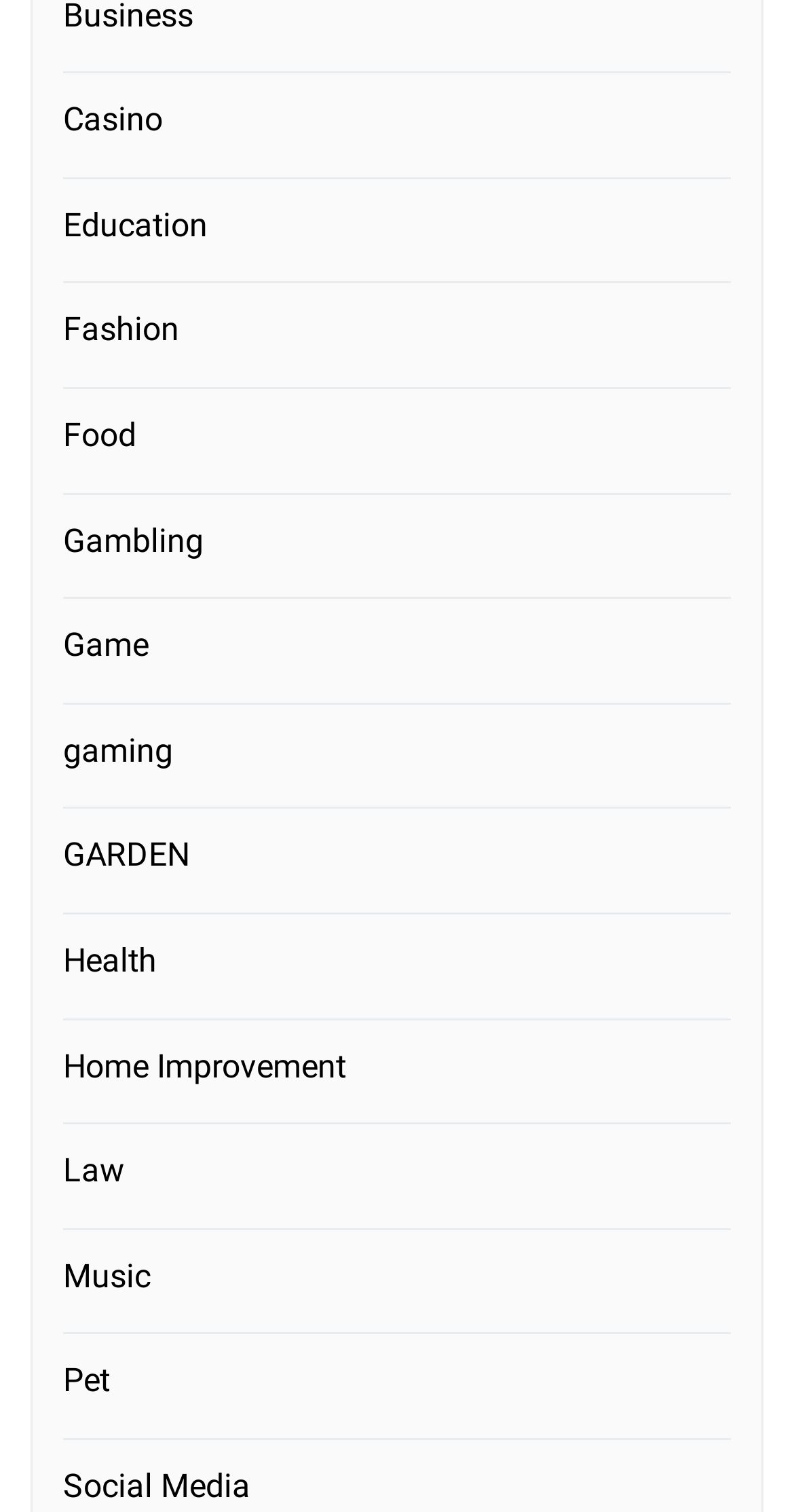Respond concisely with one word or phrase to the following query:
Is there a category related to plants?

Yes